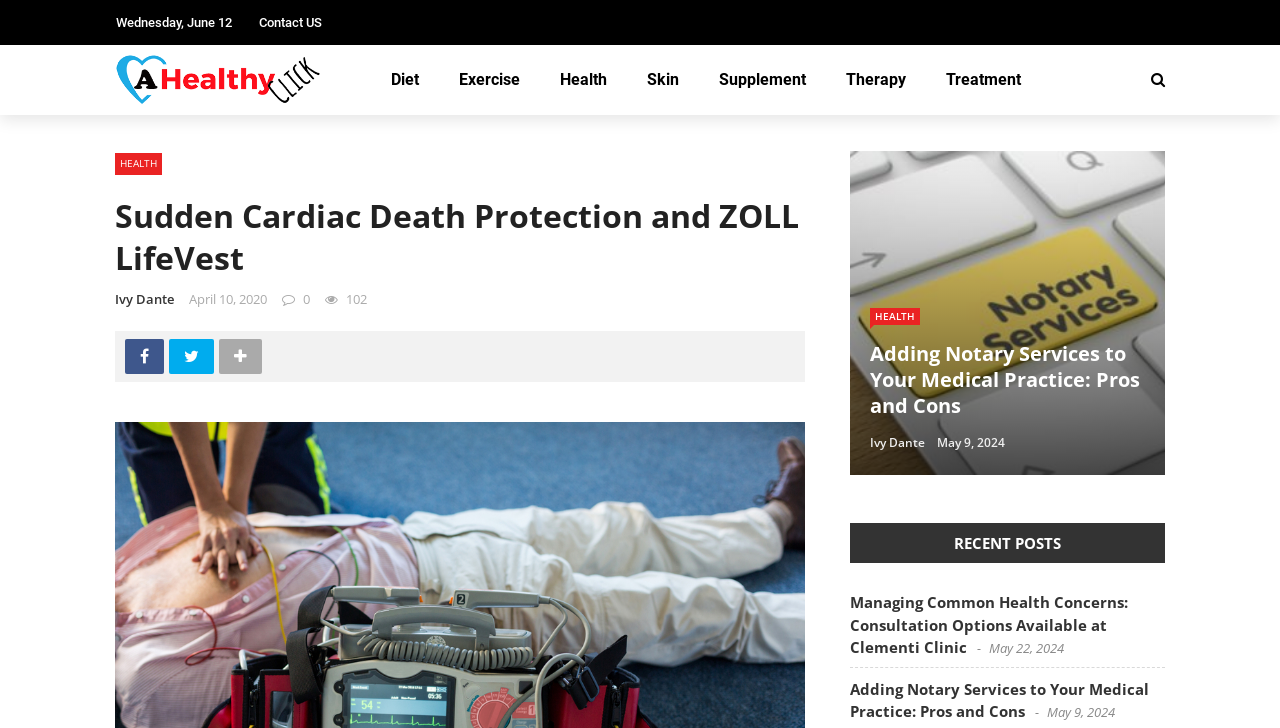Using the provided description Ivy Dante, find the bounding box coordinates for the UI element. Provide the coordinates in (top-left x, top-left y, bottom-right x, bottom-right y) format, ensuring all values are between 0 and 1.

[0.68, 0.596, 0.723, 0.62]